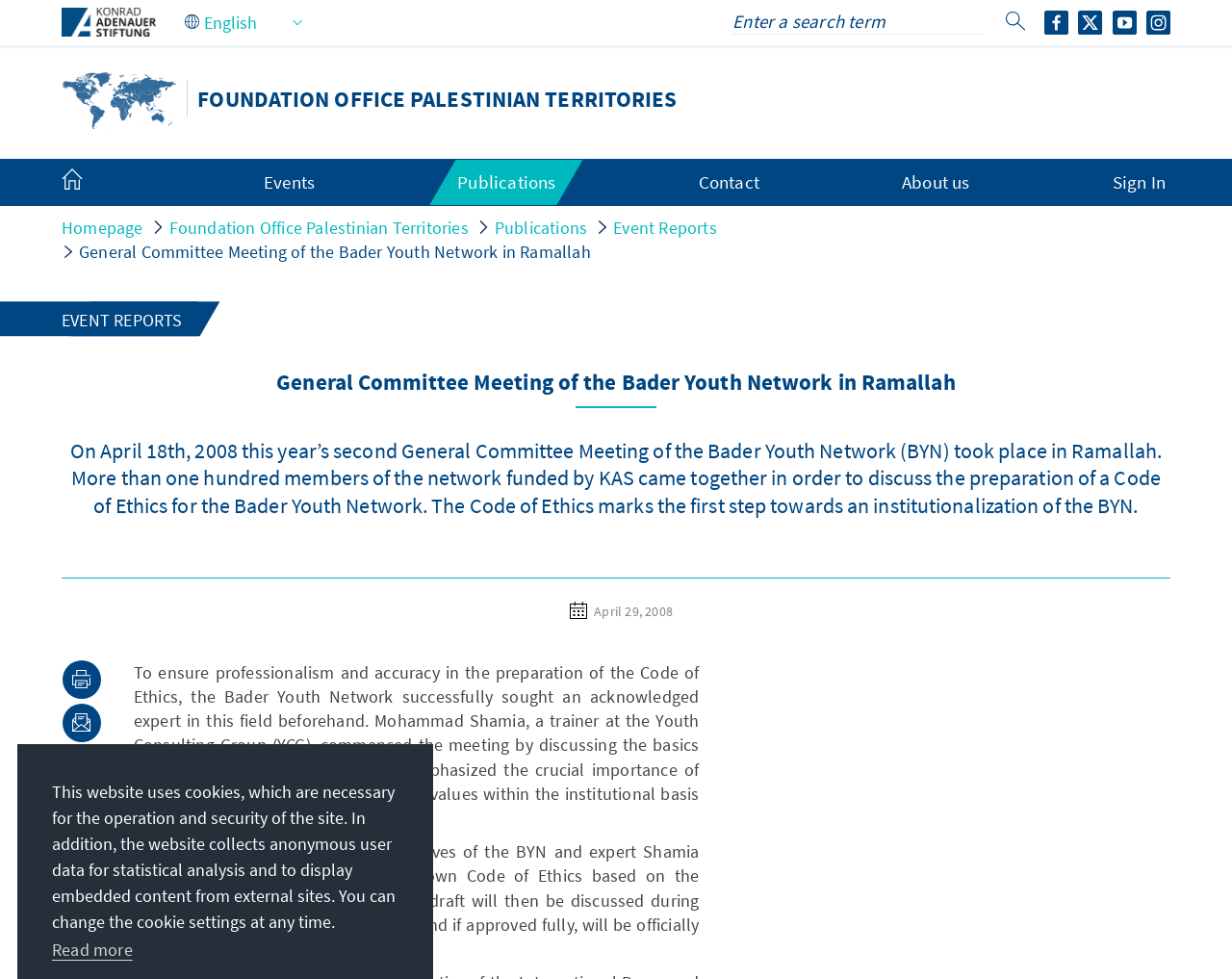Please reply with a single word or brief phrase to the question: 
What is the name of the foundation office?

Foundation Office Palestinian Territories